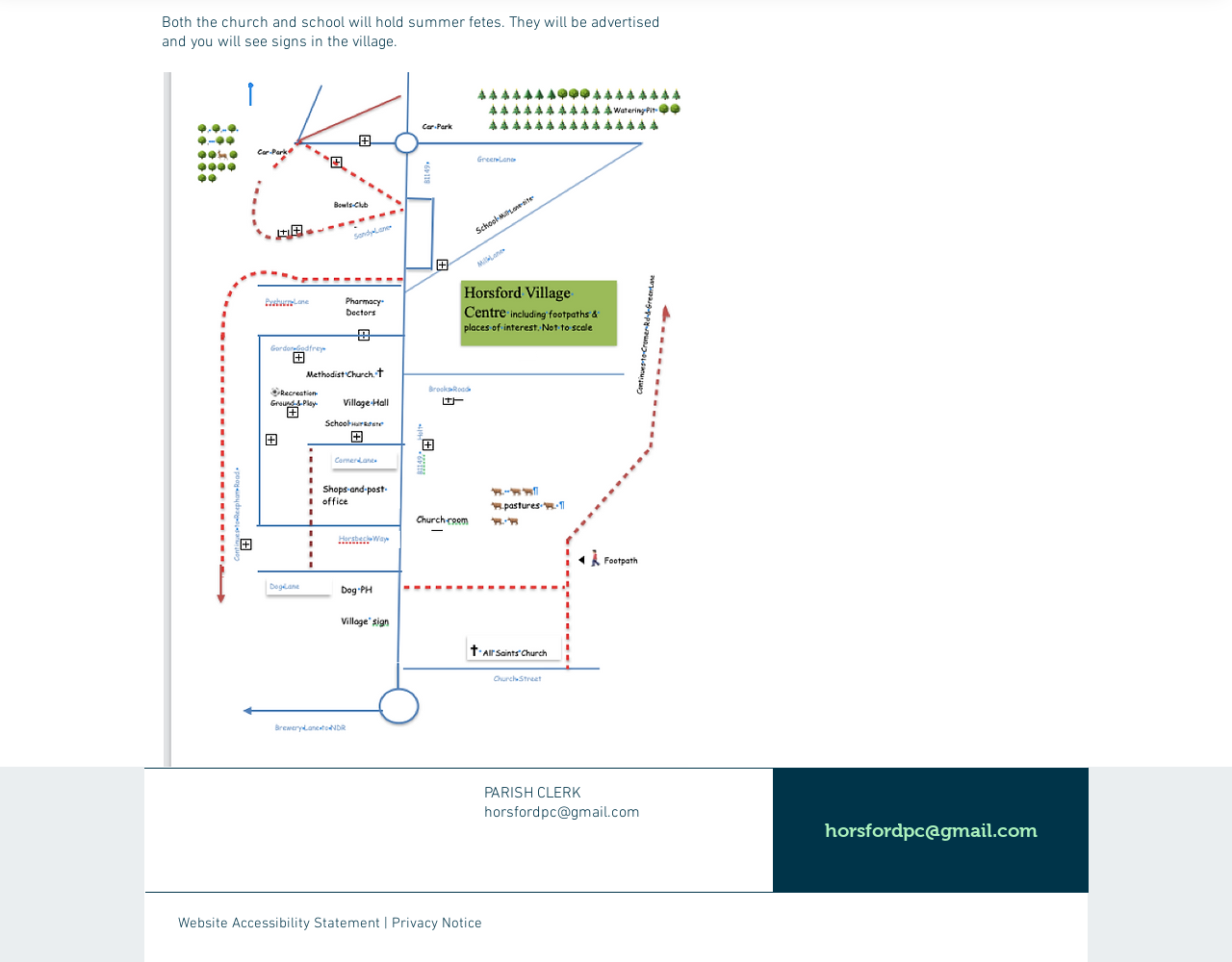Given the description "horsfordpc@gmail.com", determine the bounding box of the corresponding UI element.

[0.627, 0.798, 0.884, 0.927]